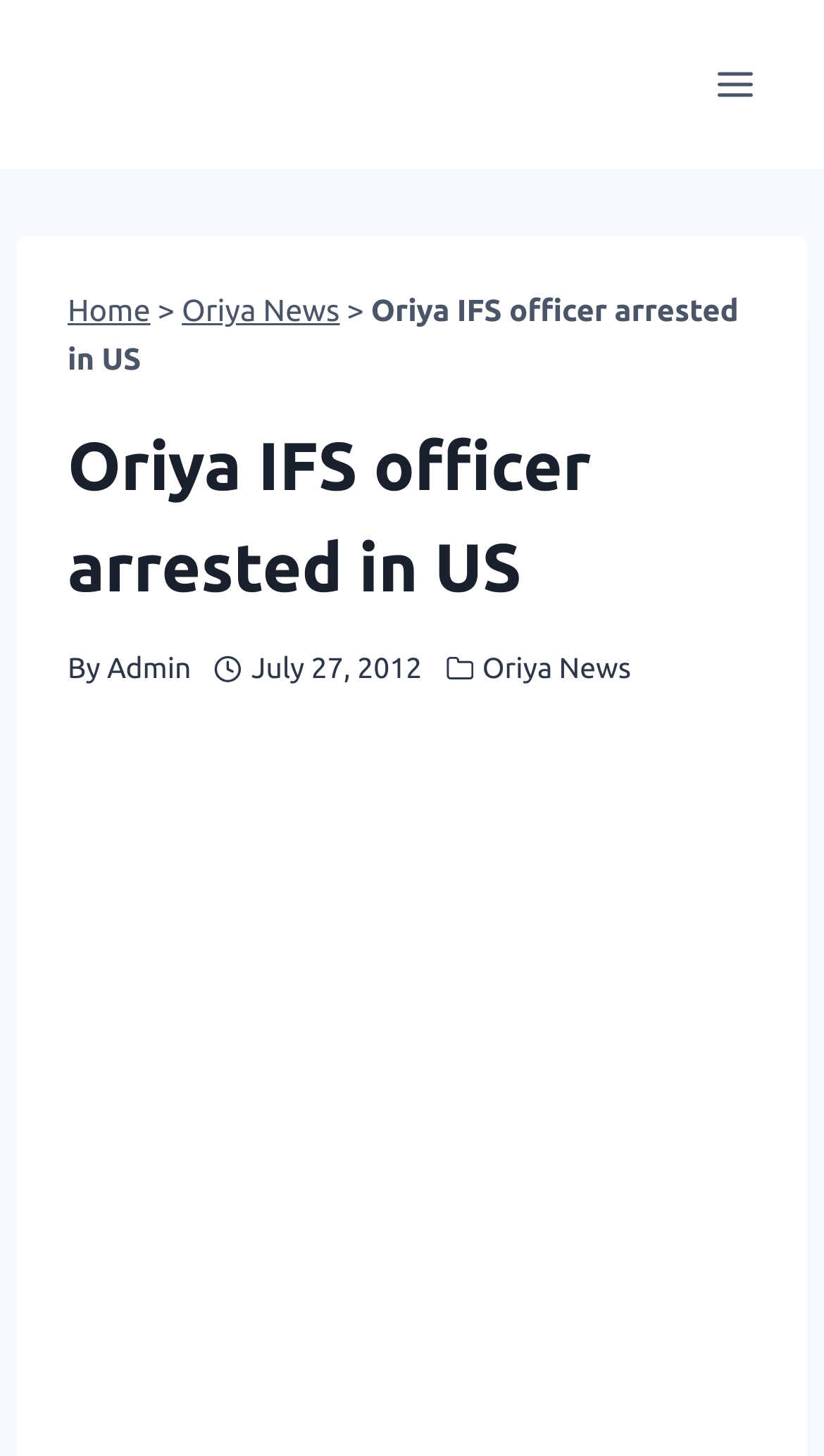Identify the title of the webpage and provide its text content.

Oriya IFS officer arrested in US